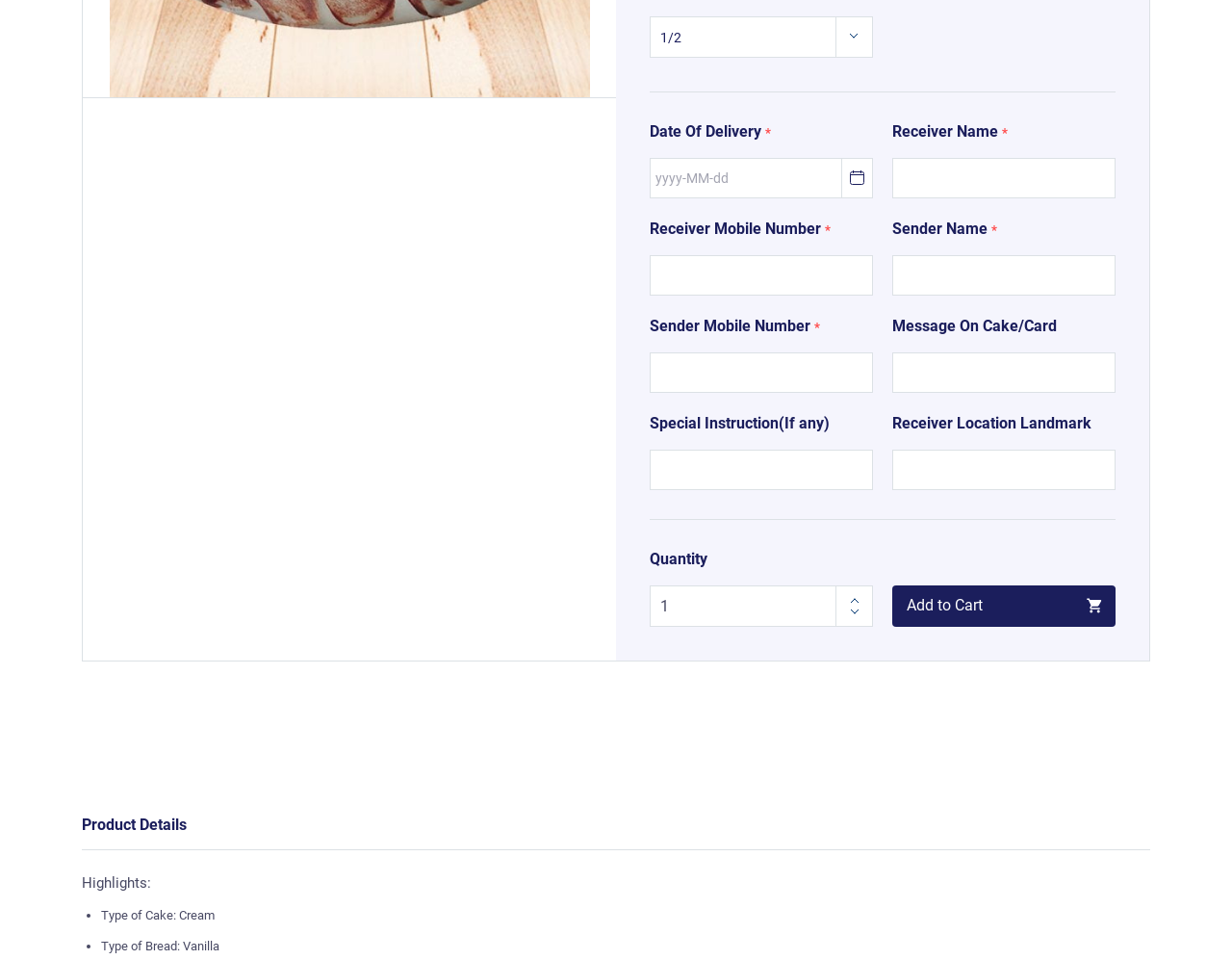From the given element description: "Product Details", find the bounding box for the UI element. Provide the coordinates as four float numbers between 0 and 1, in the order [left, top, right, bottom].

[0.066, 0.834, 0.152, 0.884]